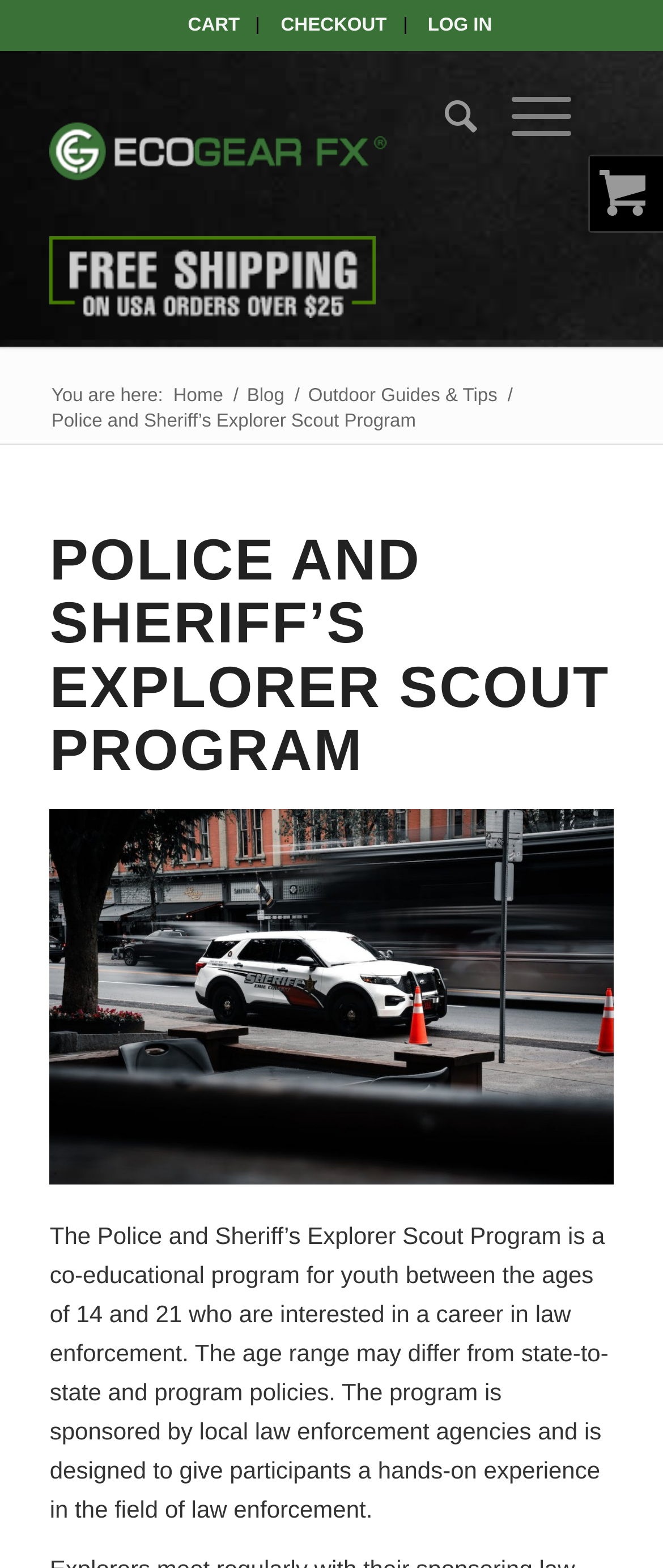Provide a brief response using a word or short phrase to this question:
What is the purpose of the Police and Sheriff’s Explorer Scout Program?

Give hands-on experience in law enforcement